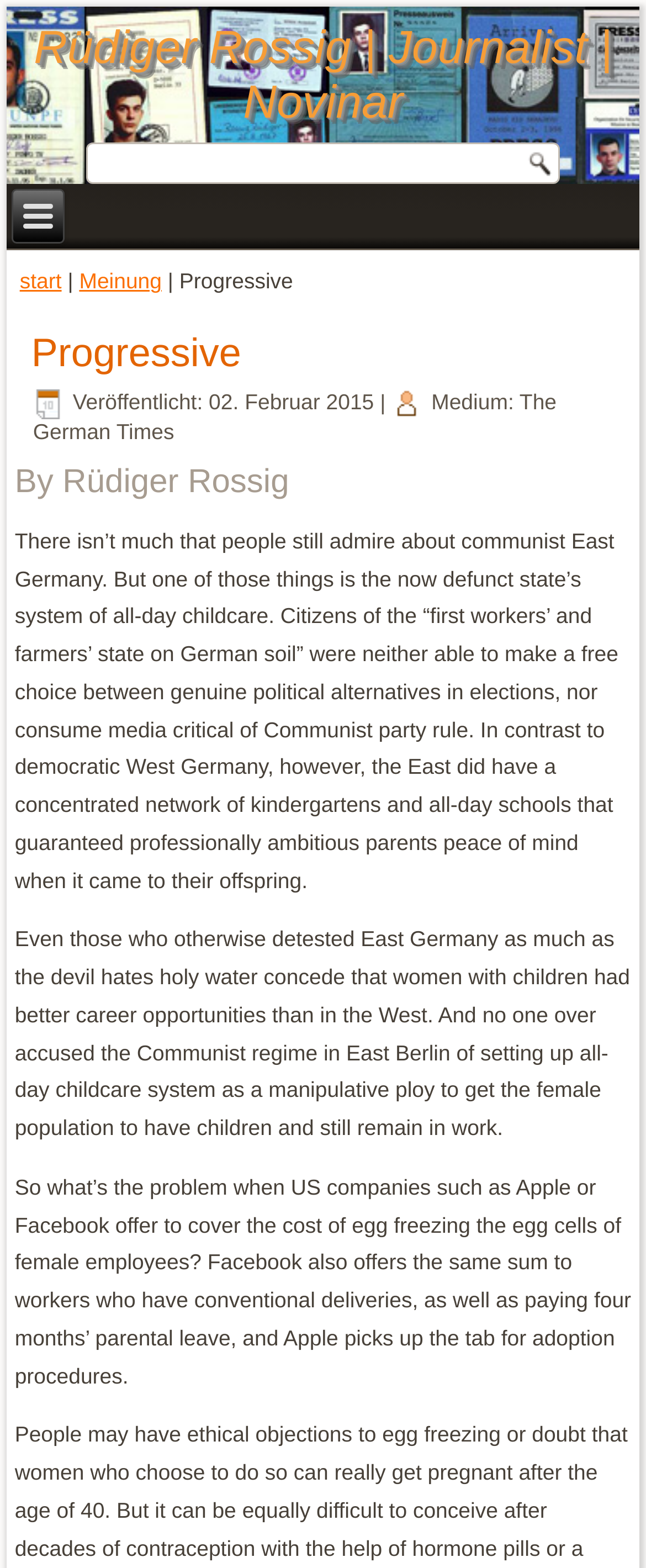Please answer the following question as detailed as possible based on the image: 
What is the medium of the article?

The medium of the article can be found in the static text element 'Medium: The German Times' which is located below the title of the article. This suggests that the article was published in The German Times.